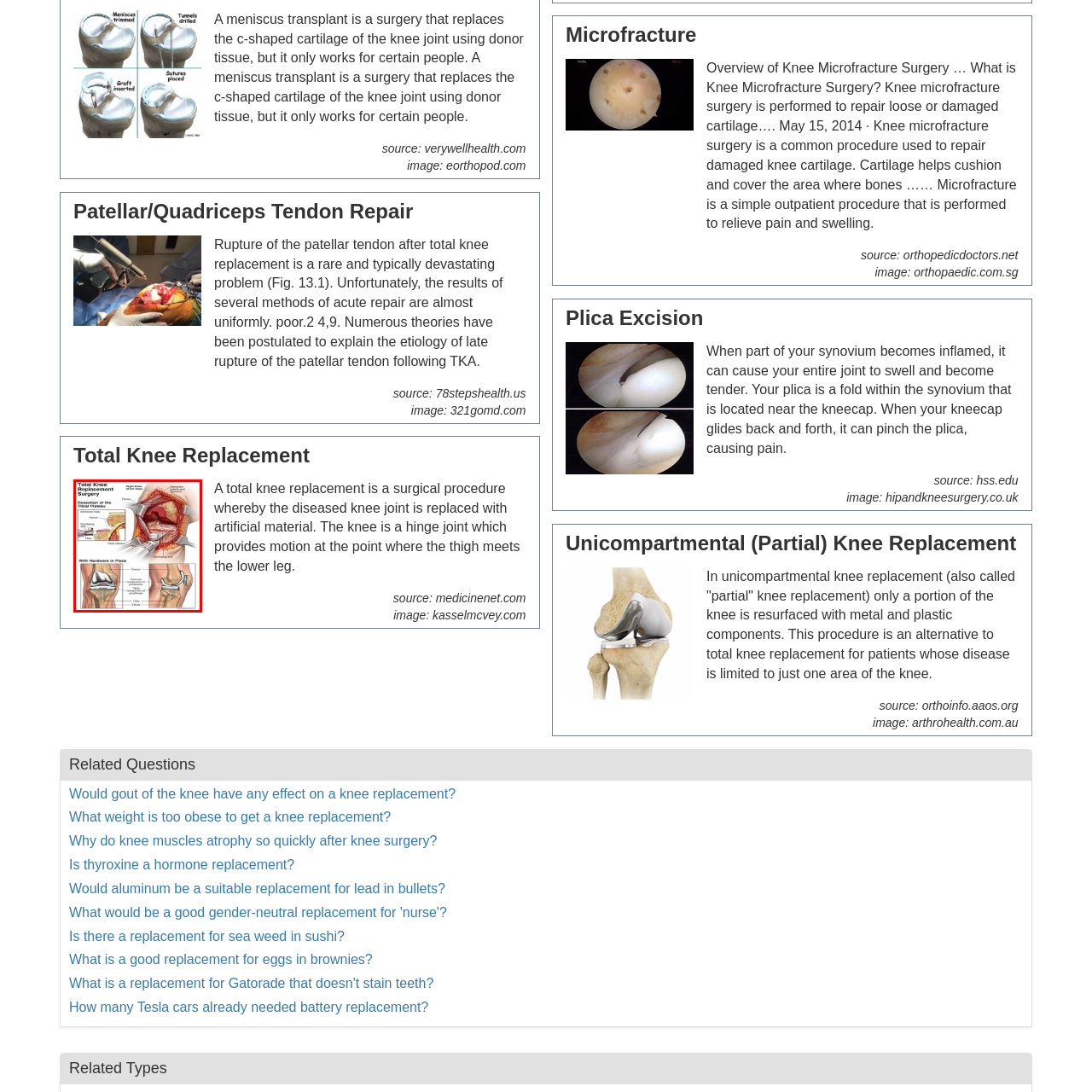Check the image highlighted in red, What is the focus of the bottom section of the illustration?
 Please answer in a single word or phrase.

Prosthetic hardware integration